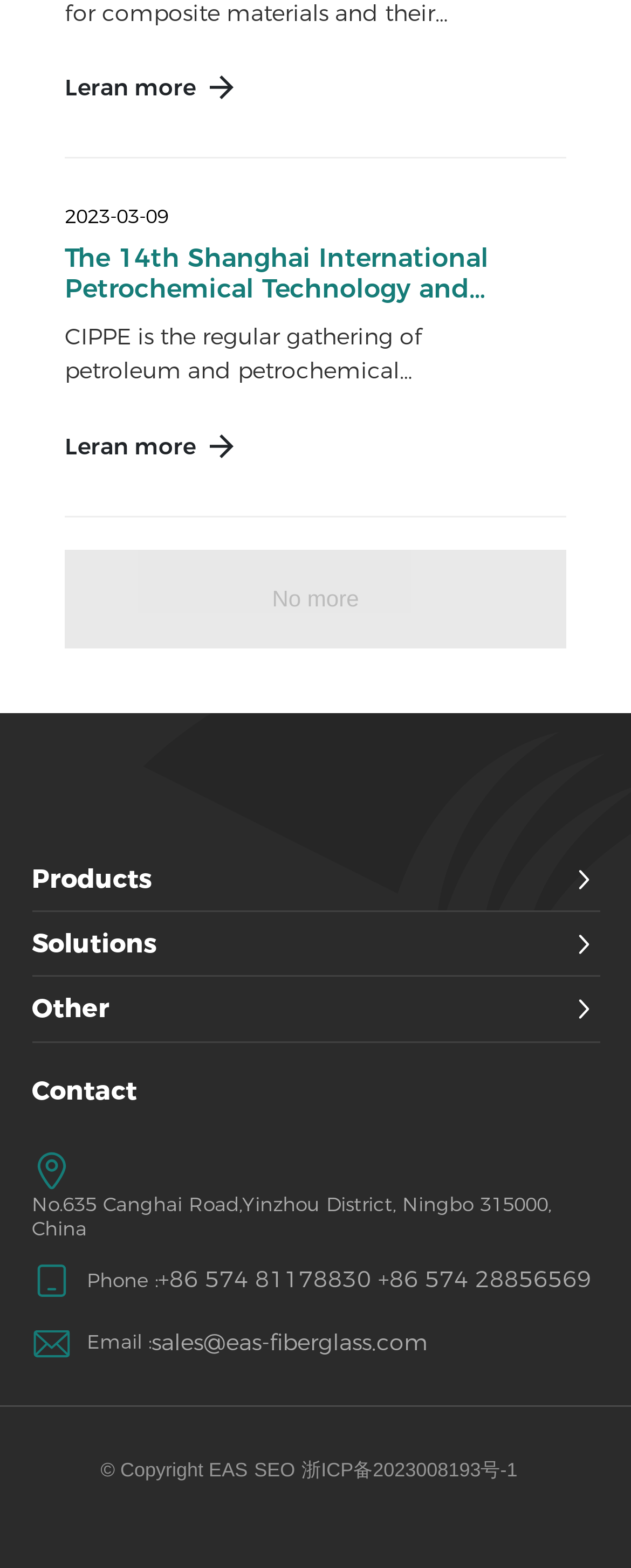Determine the bounding box coordinates of the region I should click to achieve the following instruction: "View the company's contact information". Ensure the bounding box coordinates are four float numbers between 0 and 1, i.e., [left, top, right, bottom].

[0.05, 0.685, 0.217, 0.705]